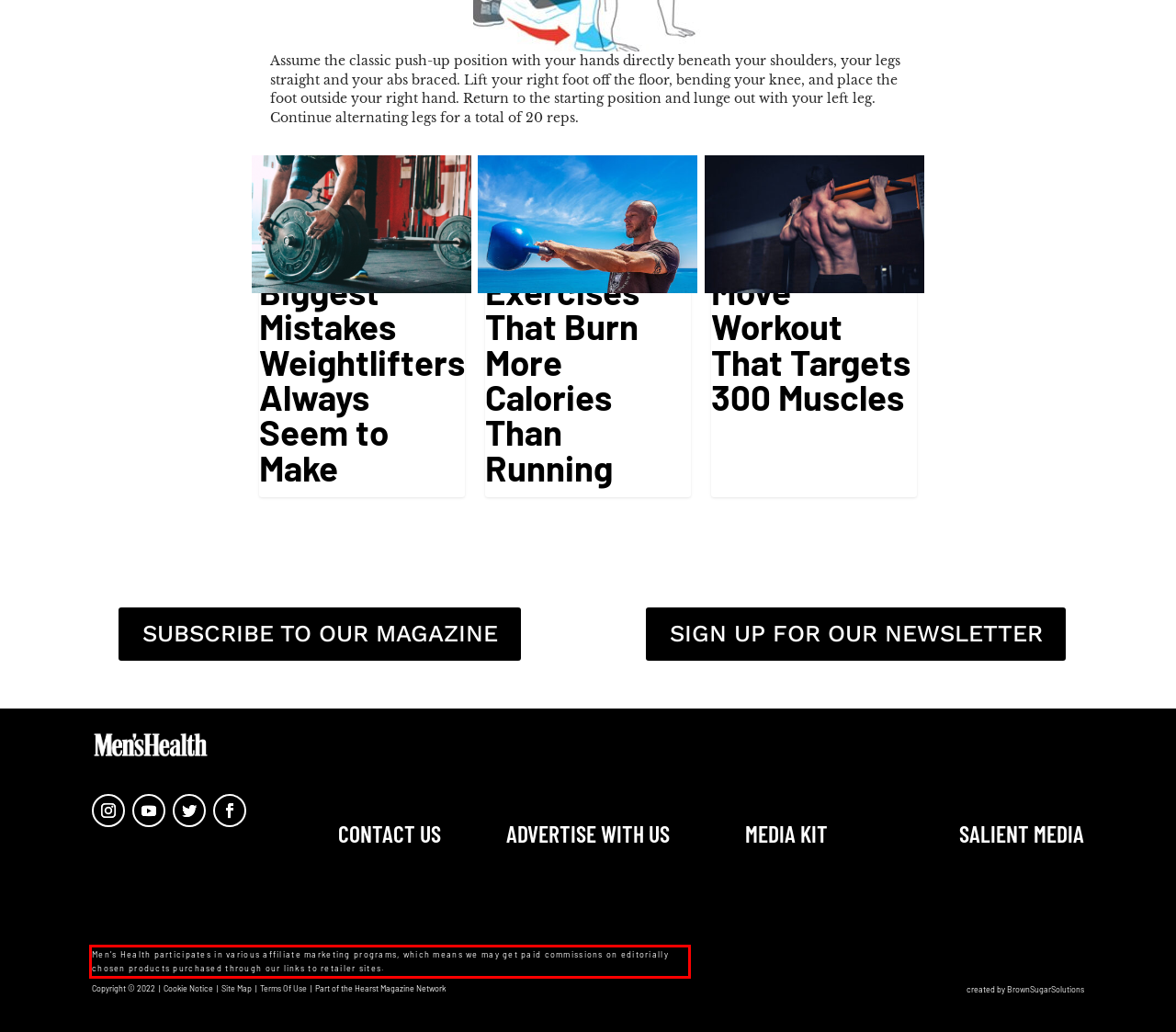Given a screenshot of a webpage, locate the red bounding box and extract the text it encloses.

Men’s Health participates in various affiliate marketing programs, which means we may get paid commissions on editorially chosen products purchased through our links to retailer sites.